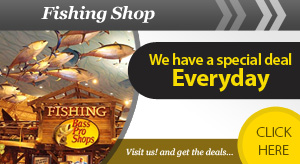Offer an in-depth description of the image shown.

The image showcases an inviting advertisement for a fishing shop, prominently featuring the slogan "We have a special deal Everyday" in bold yellow text. Below this eye-catching message is a call-to-action button labeled "CLICK HERE," urging viewers to take advantage of ongoing deals. The backdrop suggests a lively fishing environment, with decorative fish adorning the ceiling, creating a vibrant and thematic atmosphere. The overall design aims to capture the interest of fishing enthusiasts, inviting them to explore the shop's offerings and promotions.